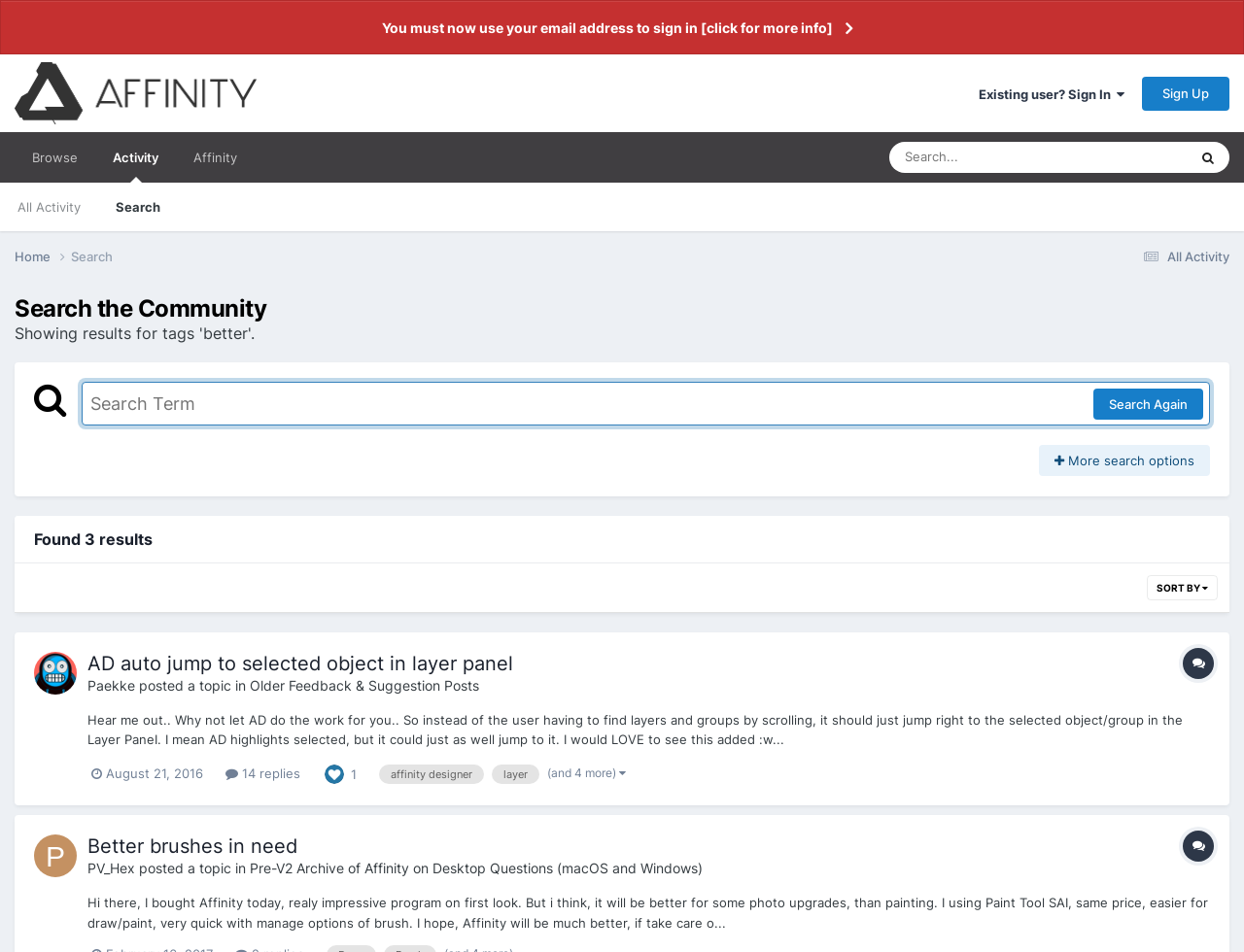Based on the element description August 21, 2016, identify the bounding box of the UI element in the given webpage screenshot. The coordinates should be in the format (top-left x, top-left y, bottom-right x, bottom-right y) and must be between 0 and 1.

[0.073, 0.804, 0.163, 0.82]